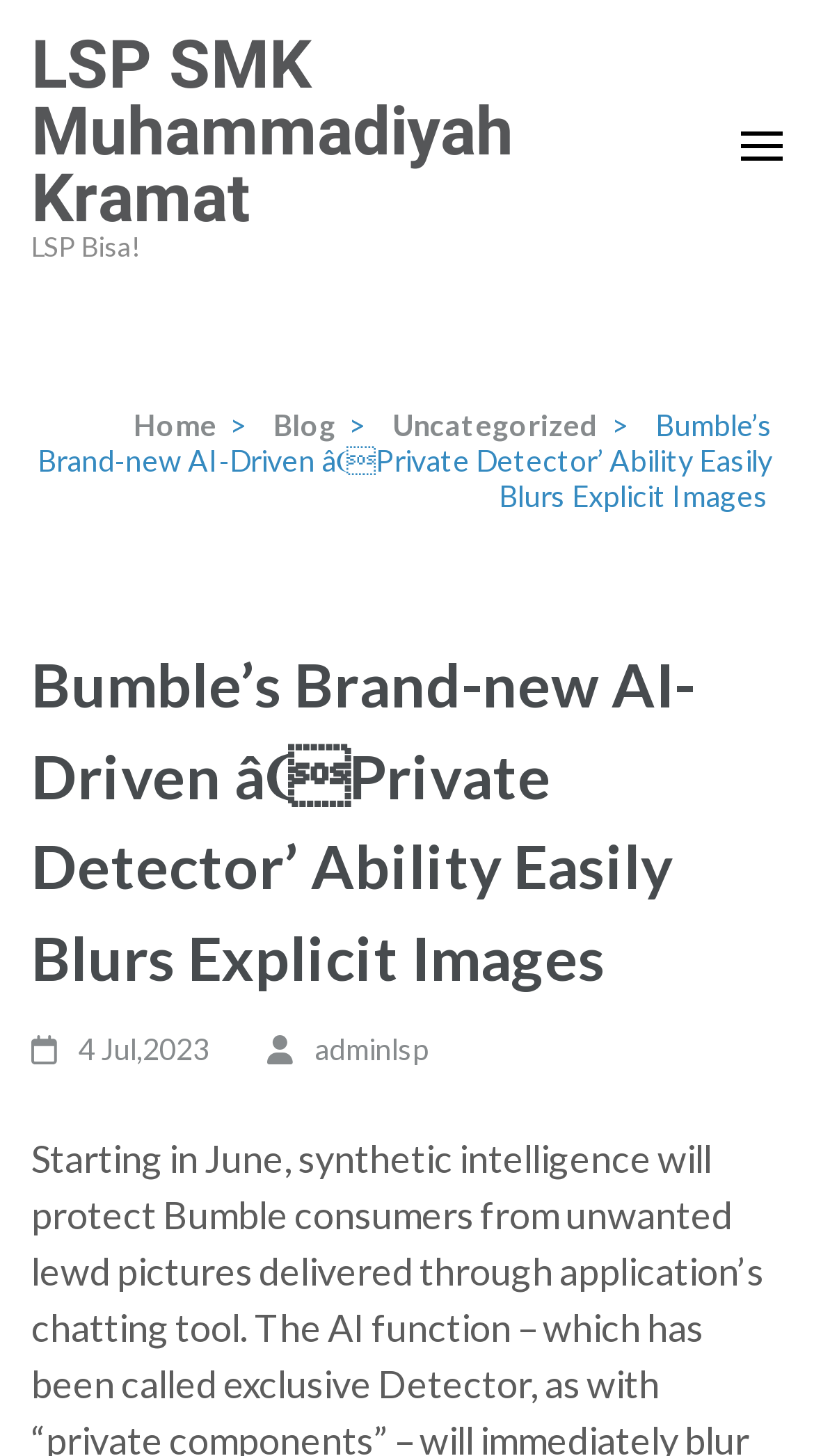Who is the author of the blog post?
Using the image, give a concise answer in the form of a single word or short phrase.

adminlsp